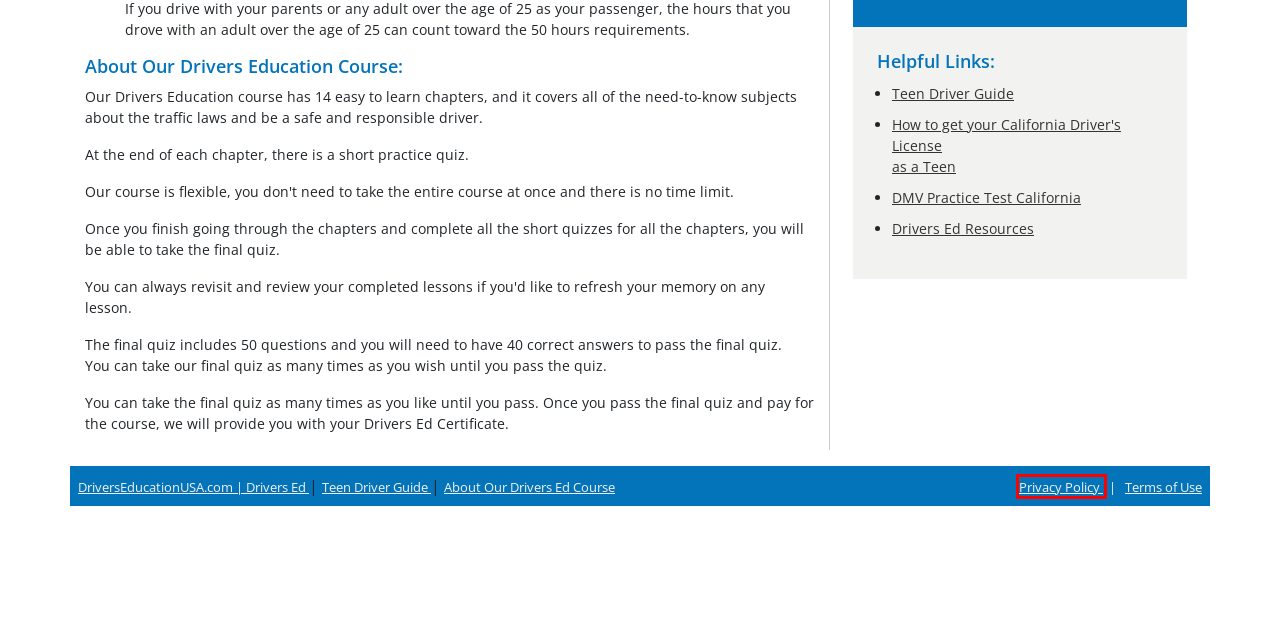Observe the provided screenshot of a webpage that has a red rectangle bounding box. Determine the webpage description that best matches the new webpage after clicking the element inside the red bounding box. Here are the candidates:
A. Contact Drivers Education USA
B. California Drivers Ed Online for DMV Learner's Permit
C. Terms and Conditions of Drivers Training Inc.
D. Sample DMV Practice Test for DMV Drivers Knowledge Test 1
E. Online Drivers Ed Course Login
F. Teen Driver Guide for Obtaining your Driving Permit
G. How to get driver license in California at age 16?
H. Sign Up for our Online Drivers Ed Course

C